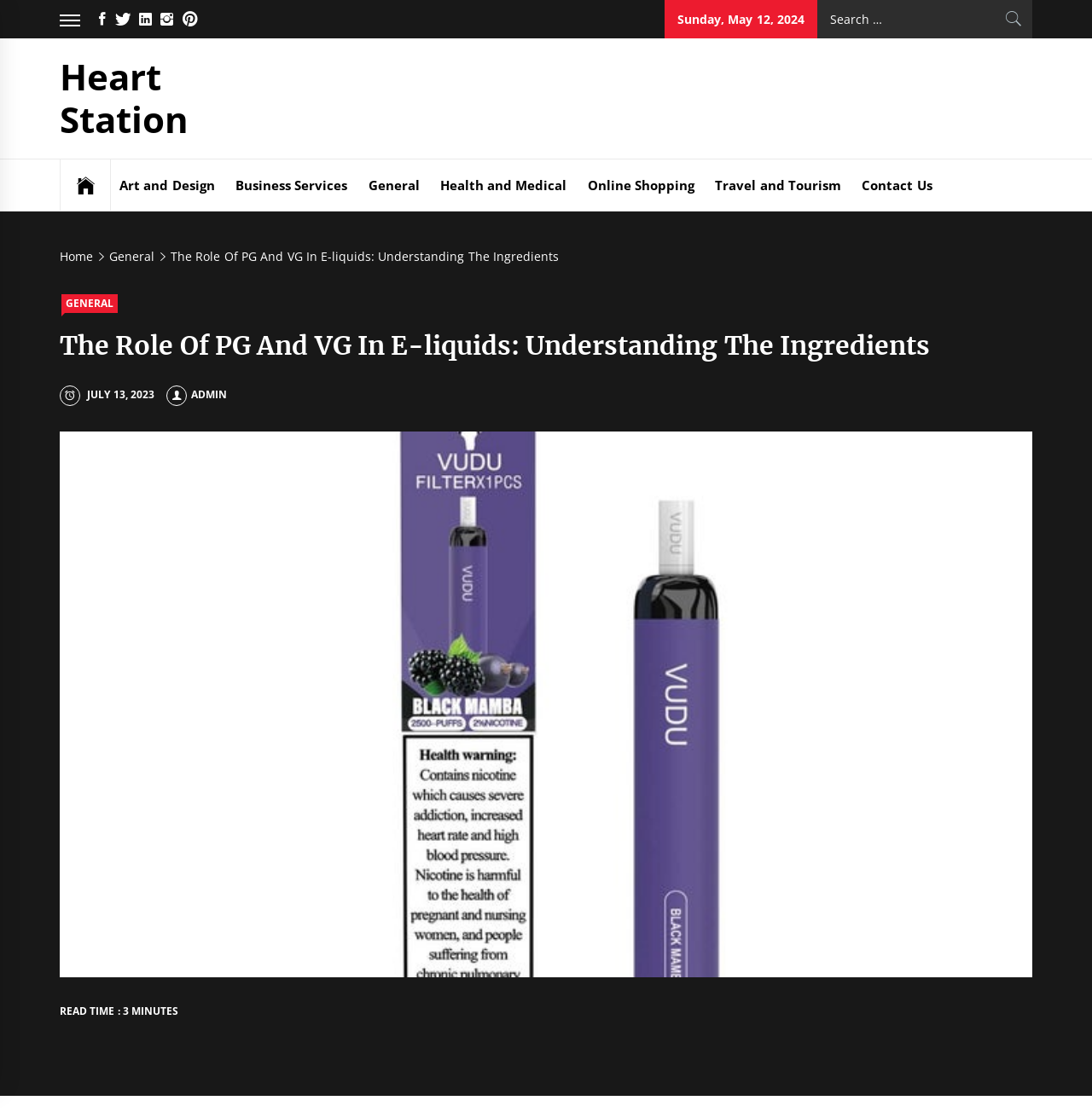Determine the bounding box coordinates of the UI element described by: "July 13, 2023July 13, 2023".

[0.055, 0.346, 0.141, 0.359]